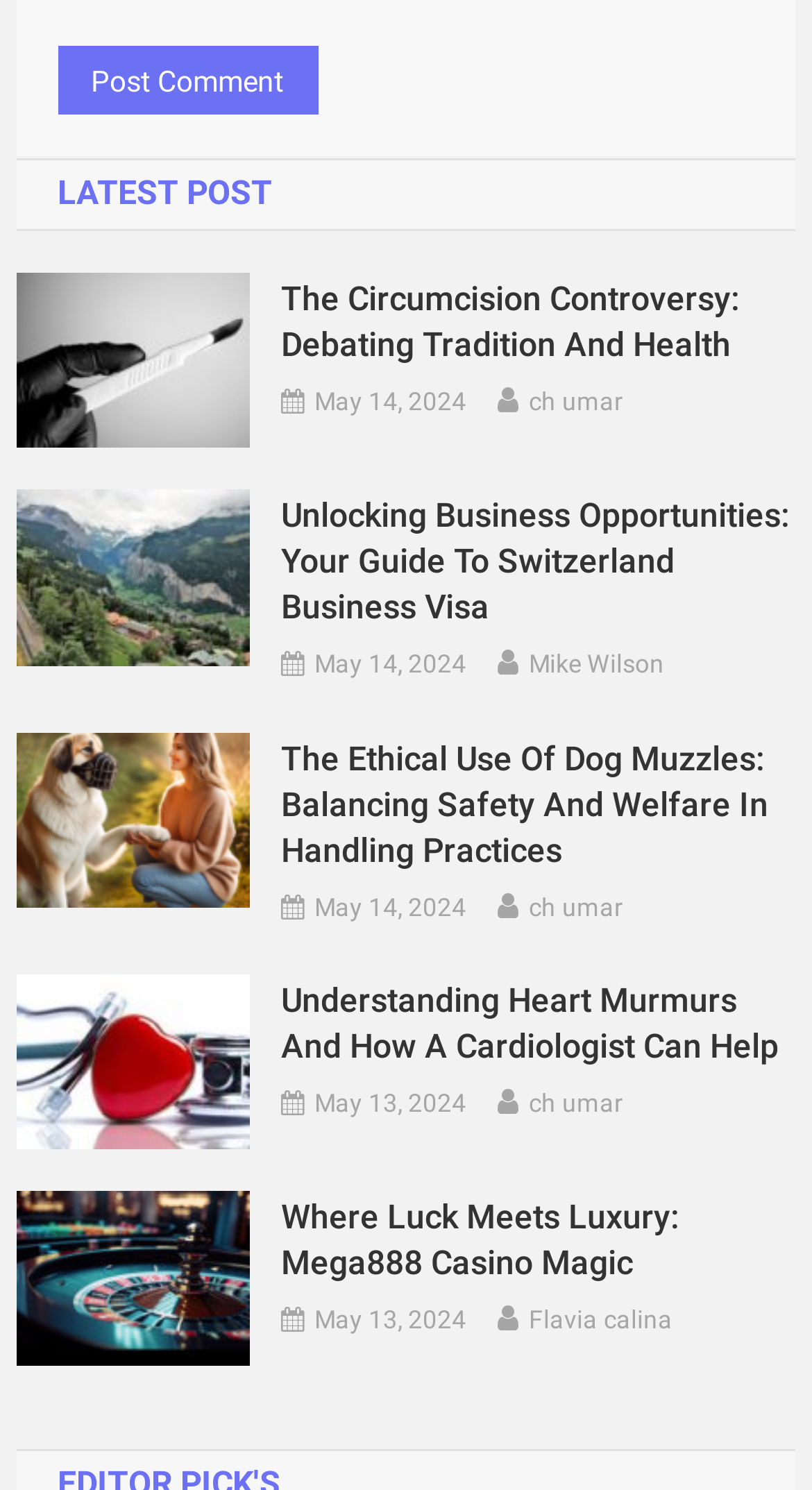Show the bounding box coordinates of the element that should be clicked to complete the task: "Read the article 'The Circumcision Controversy: Debating Tradition And Health'".

[0.346, 0.186, 0.98, 0.247]